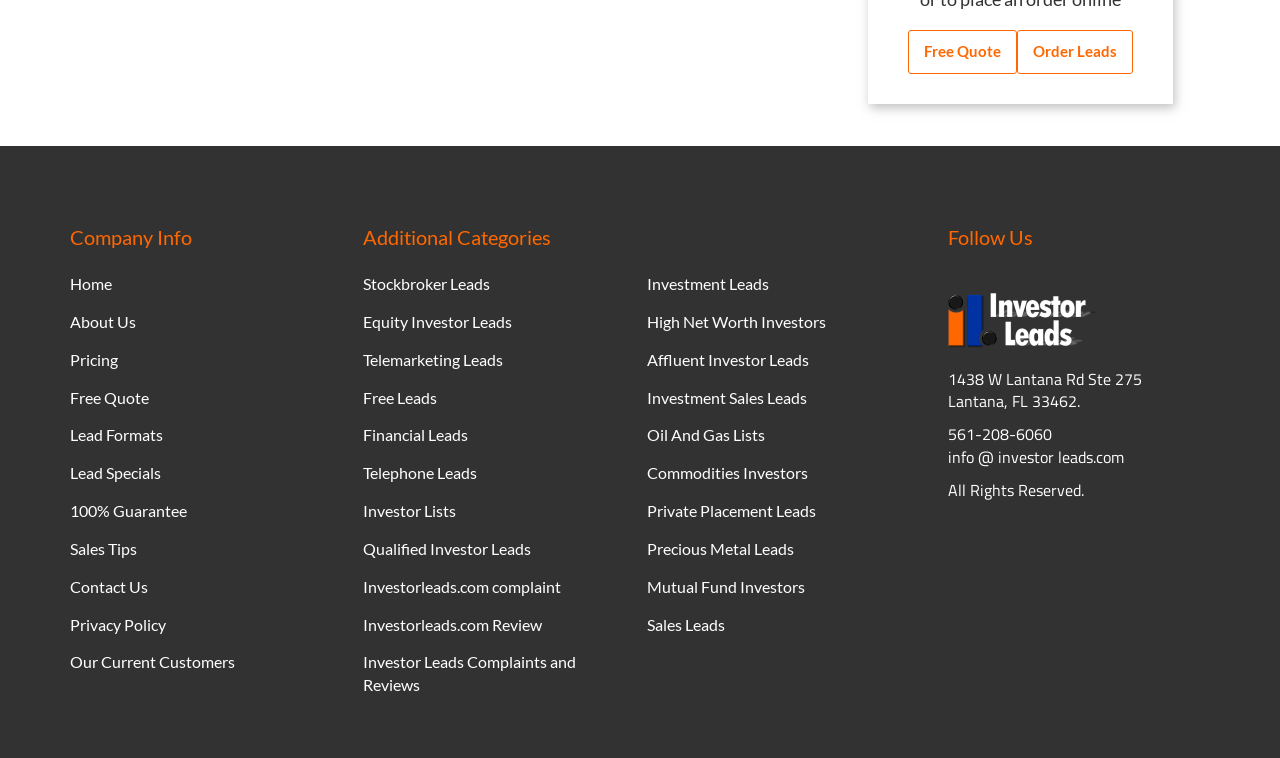Given the element description: "Pricing", predict the bounding box coordinates of this UI element. The coordinates must be four float numbers between 0 and 1, given as [left, top, right, bottom].

[0.055, 0.461, 0.092, 0.486]